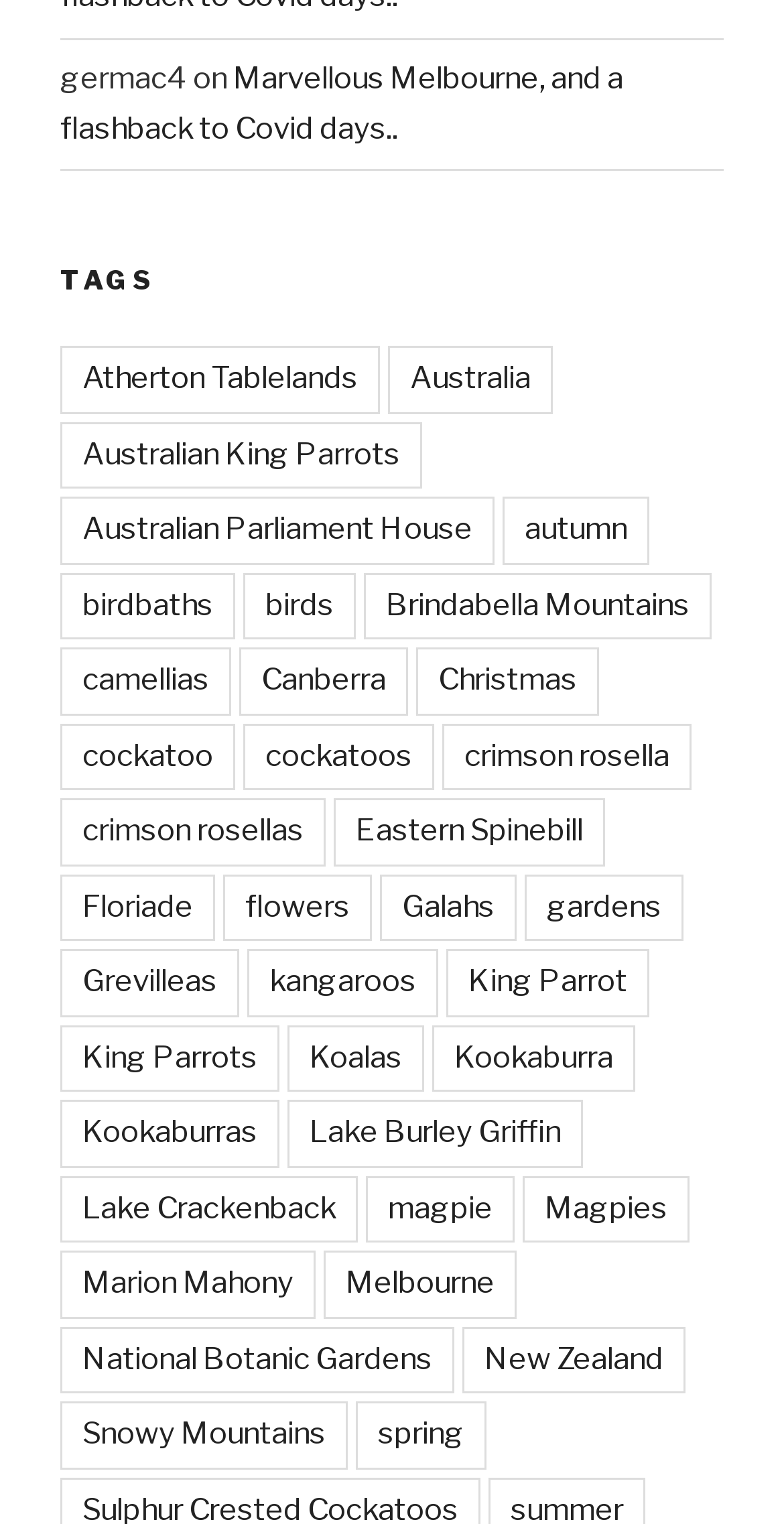Answer the question briefly using a single word or phrase: 
How many links are there on the webpage?

34